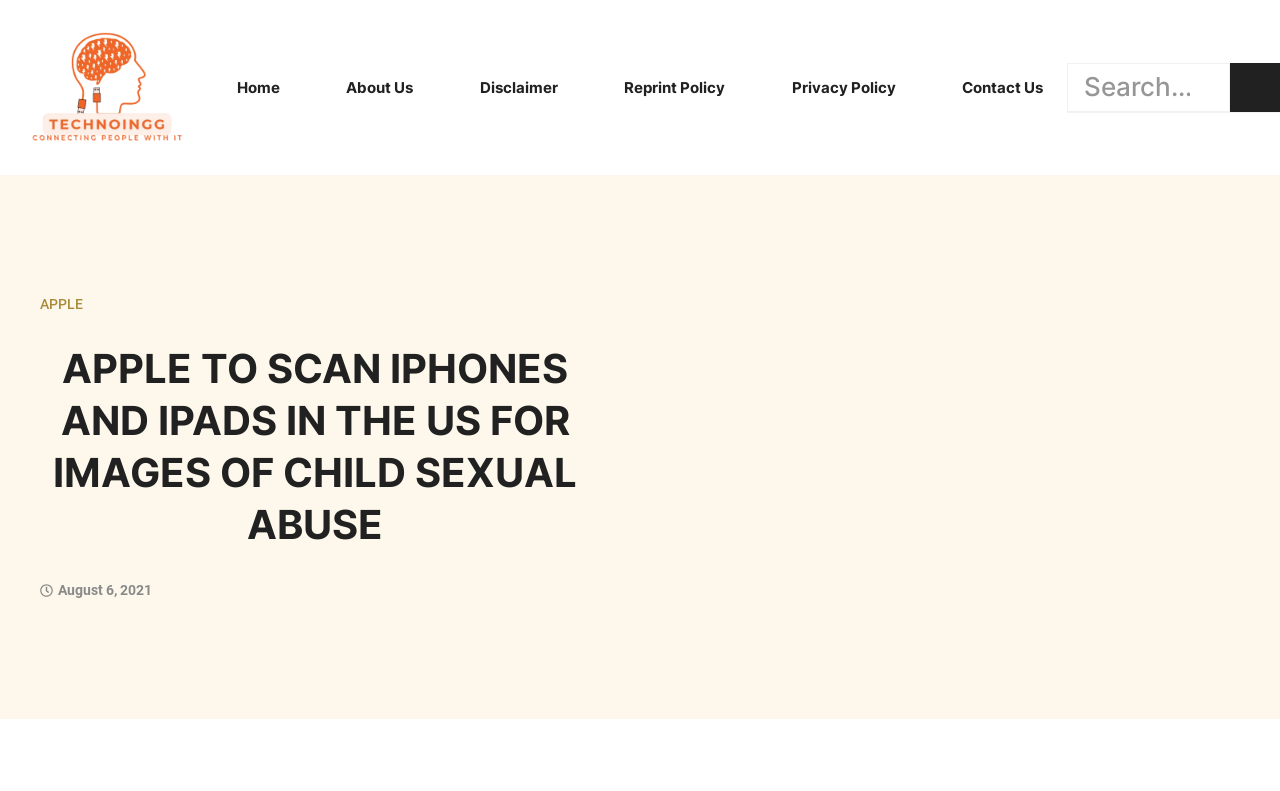Please find the bounding box coordinates of the element that needs to be clicked to perform the following instruction: "read apple news". The bounding box coordinates should be four float numbers between 0 and 1, represented as [left, top, right, bottom].

[0.031, 0.434, 0.461, 0.697]